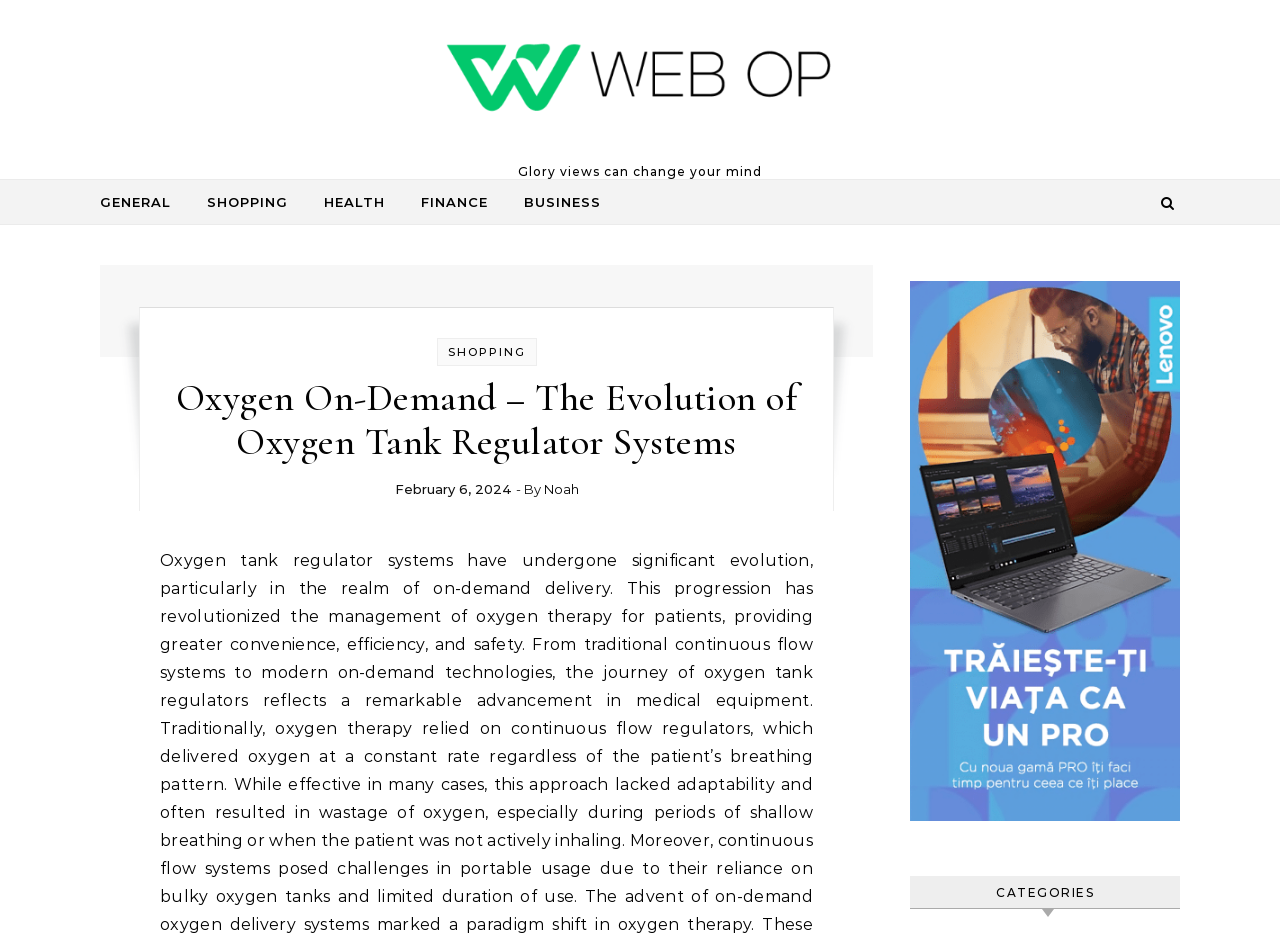What is the date of the article?
Please craft a detailed and exhaustive response to the question.

I found the date of the article by looking at the StaticText element with the text 'February 6, 2024', which is likely to be the publication date of the article.